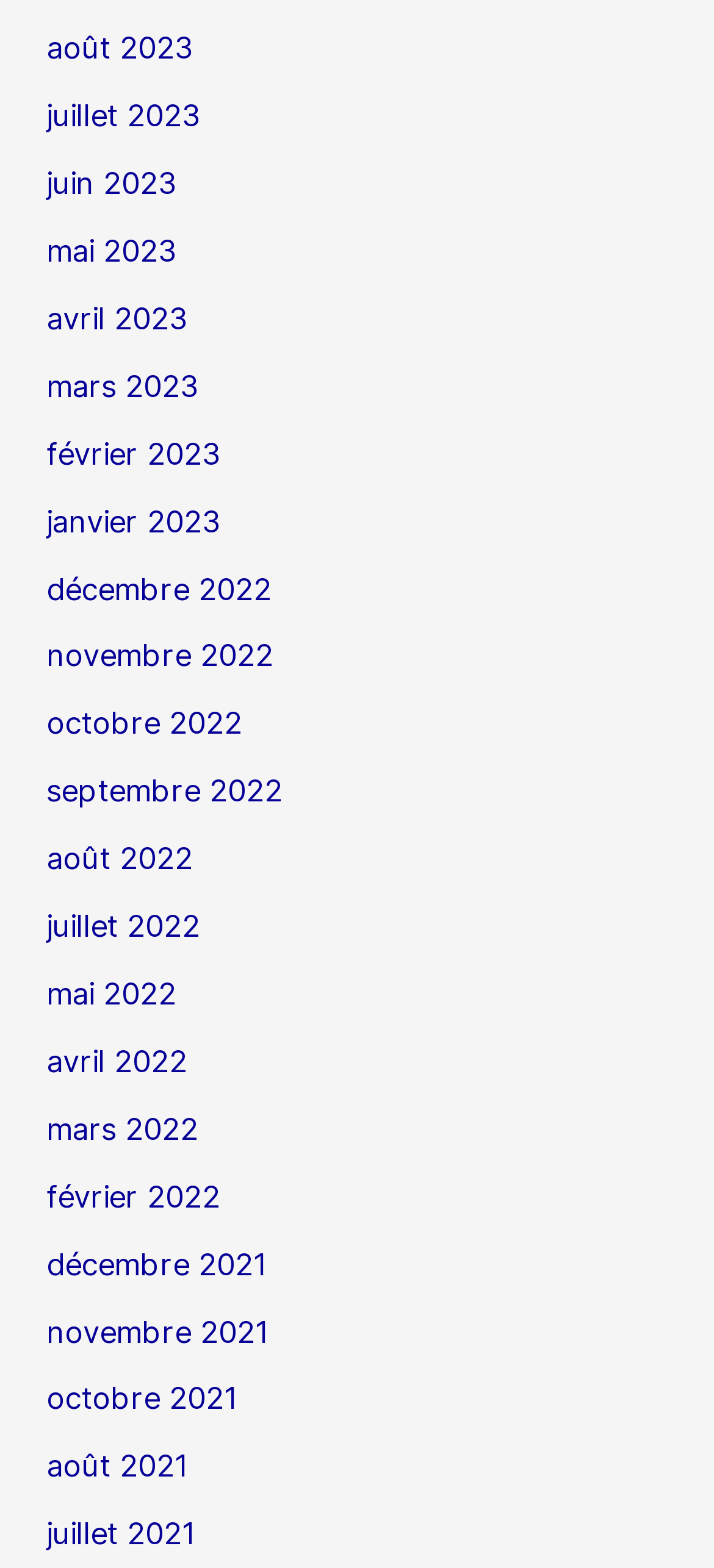Could you highlight the region that needs to be clicked to execute the instruction: "access february 2023"?

[0.065, 0.277, 0.308, 0.301]